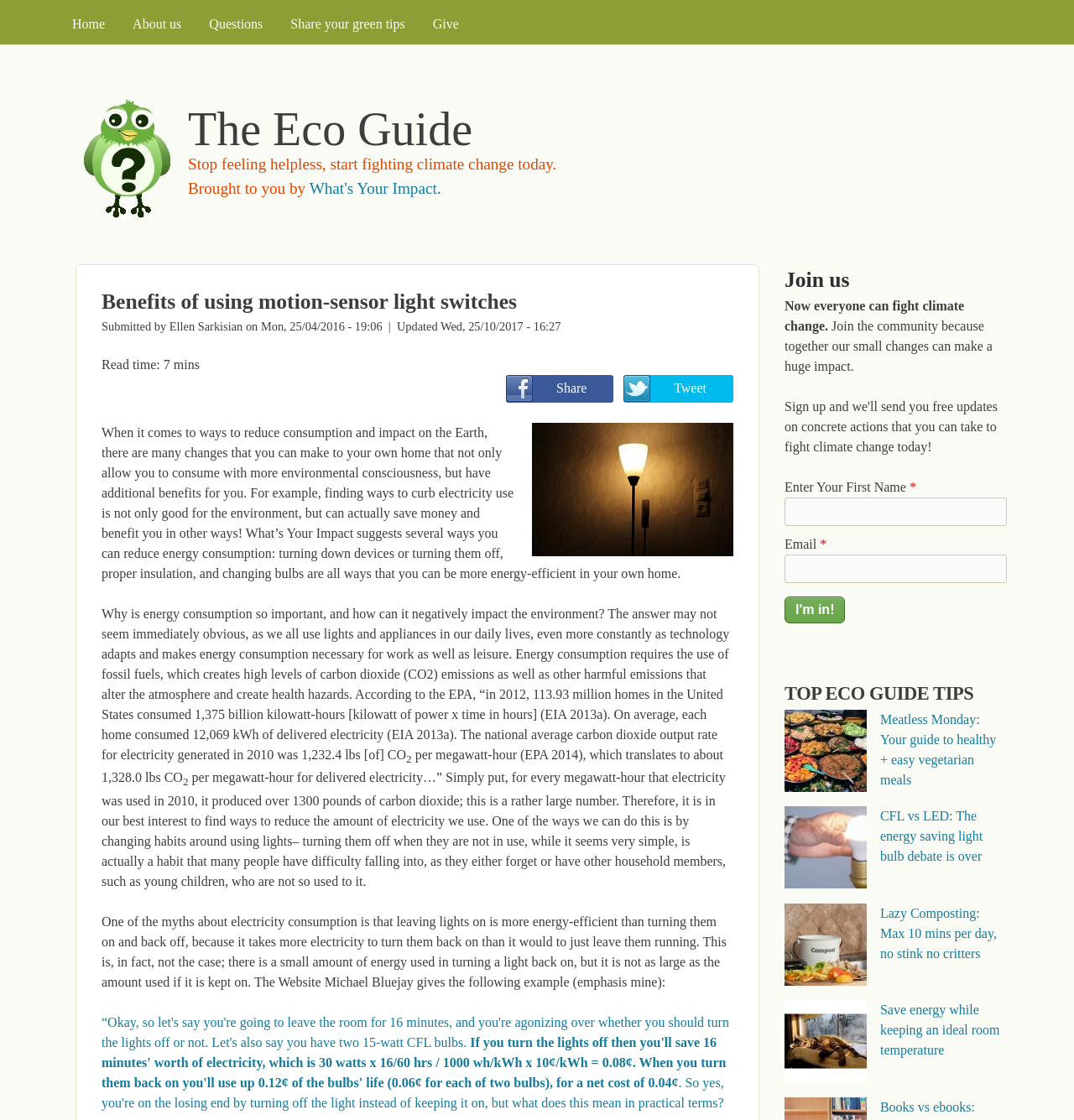Using the element description: "parent_node: Email * name="submitted[joinus_email]"", determine the bounding box coordinates. The coordinates should be in the format [left, top, right, bottom], with values between 0 and 1.

[0.73, 0.495, 0.938, 0.521]